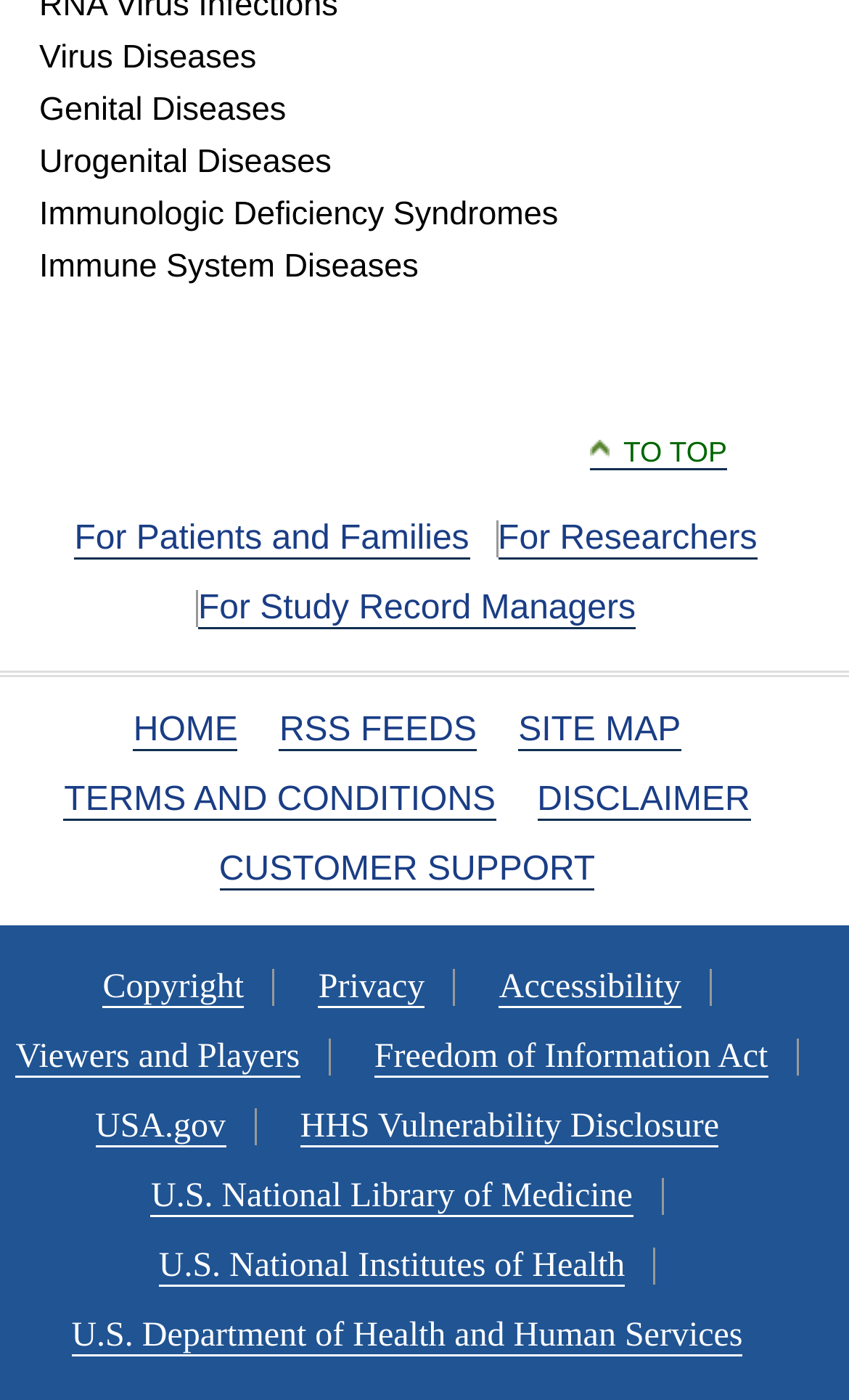Determine the bounding box coordinates of the element that should be clicked to execute the following command: "go to home page".

[0.157, 0.508, 0.28, 0.536]